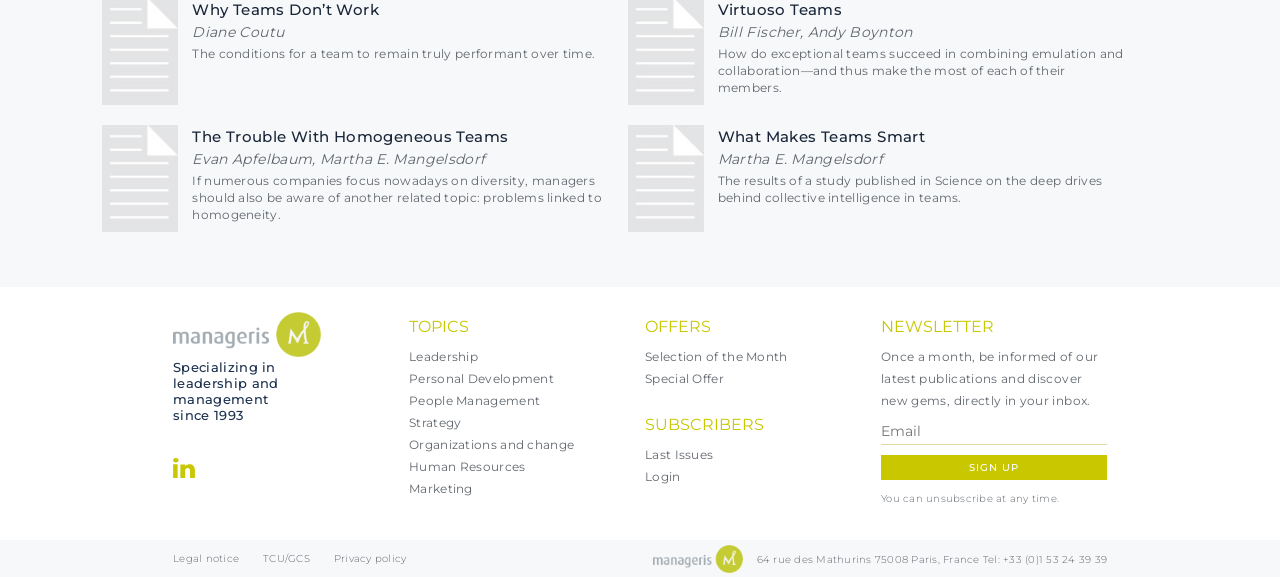Can you find the bounding box coordinates for the element that needs to be clicked to execute this instruction: "Click on the link 'What Makes Teams Smart'"? The coordinates should be given as four float numbers between 0 and 1, i.e., [left, top, right, bottom].

[0.49, 0.217, 0.885, 0.357]